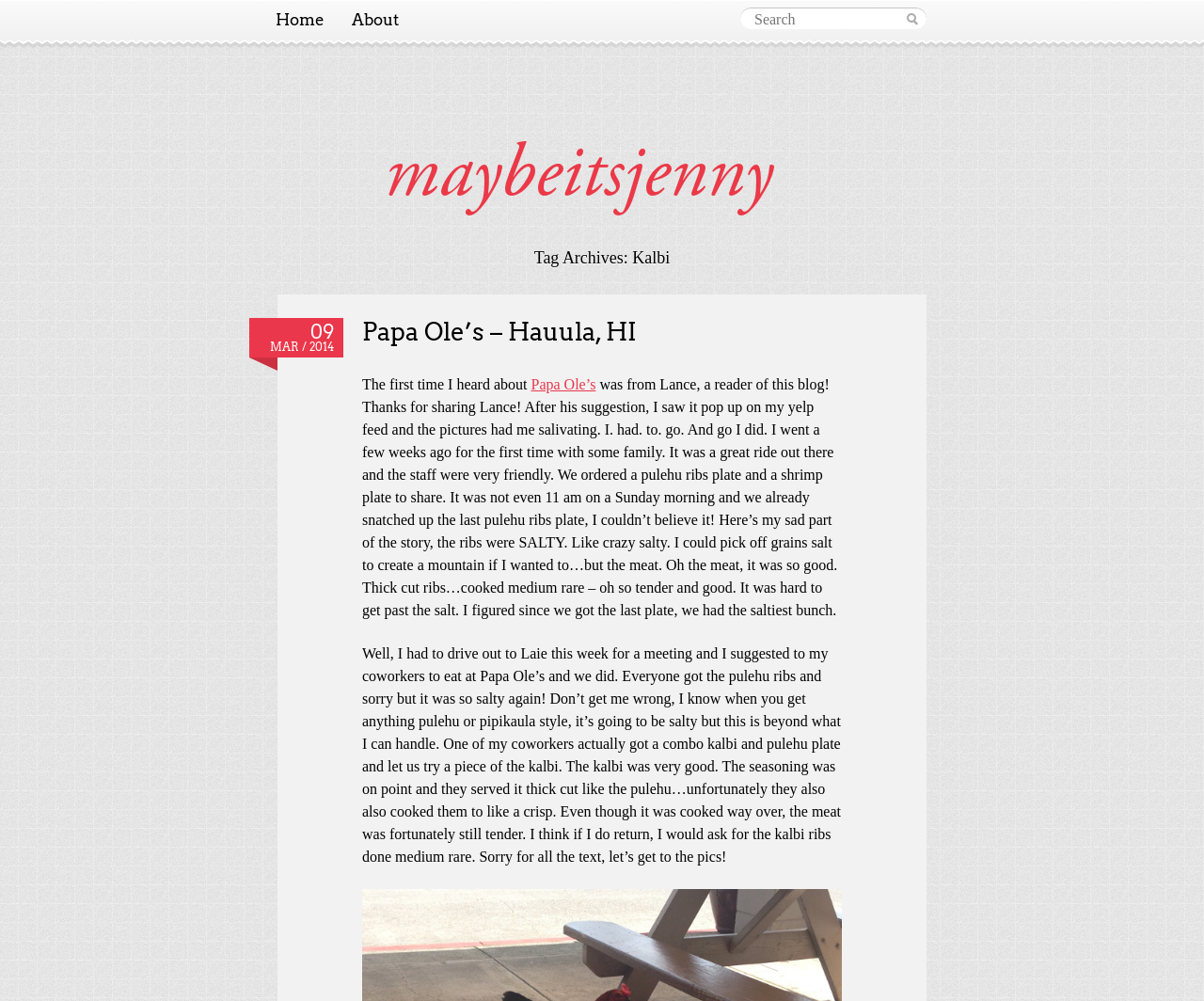Using the element description: "09Mar / 2014", determine the bounding box coordinates. The coordinates should be in the format [left, top, right, bottom], with values between 0 and 1.

[0.207, 0.317, 0.285, 0.357]